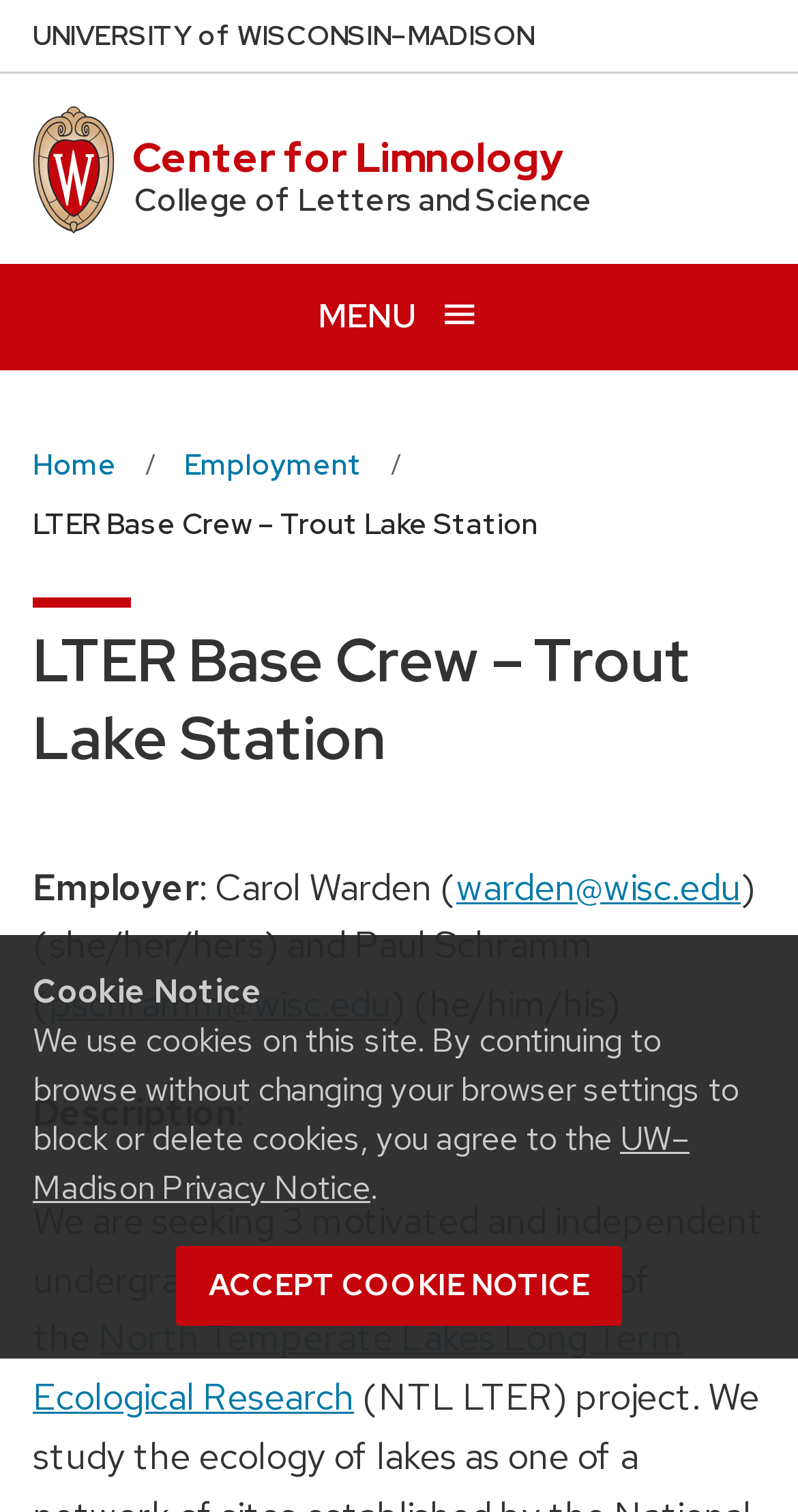Locate the bounding box coordinates of the element you need to click to accomplish the task described by this instruction: "Open menu".

[0.0, 0.175, 1.0, 0.244]